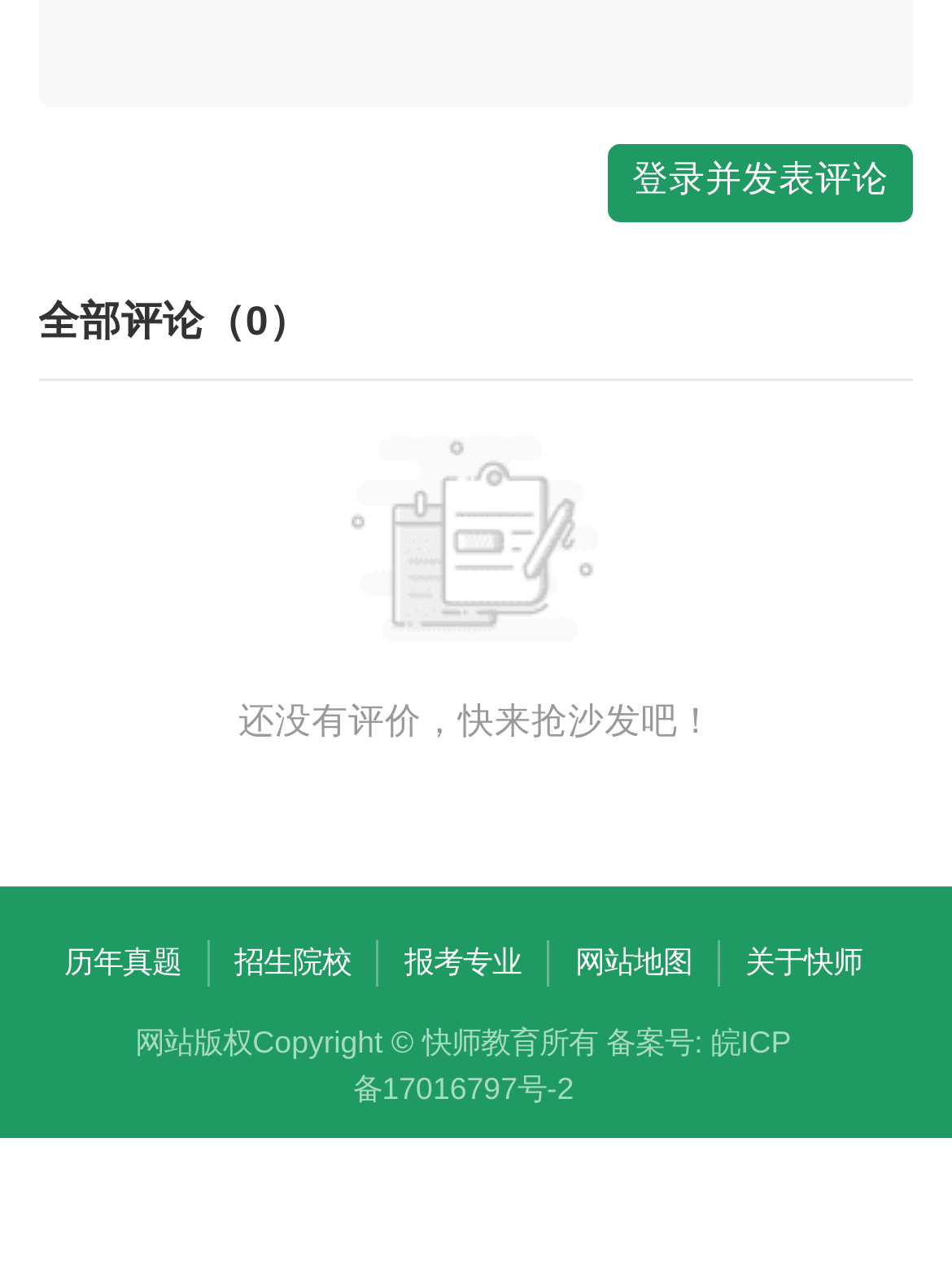Using the element description provided, determine the bounding box coordinates in the format (top-left x, top-left y, bottom-right x, bottom-right y). Ensure that all values are floating point numbers between 0 and 1. Element description: 历年真题

[0.041, 0.743, 0.22, 0.78]